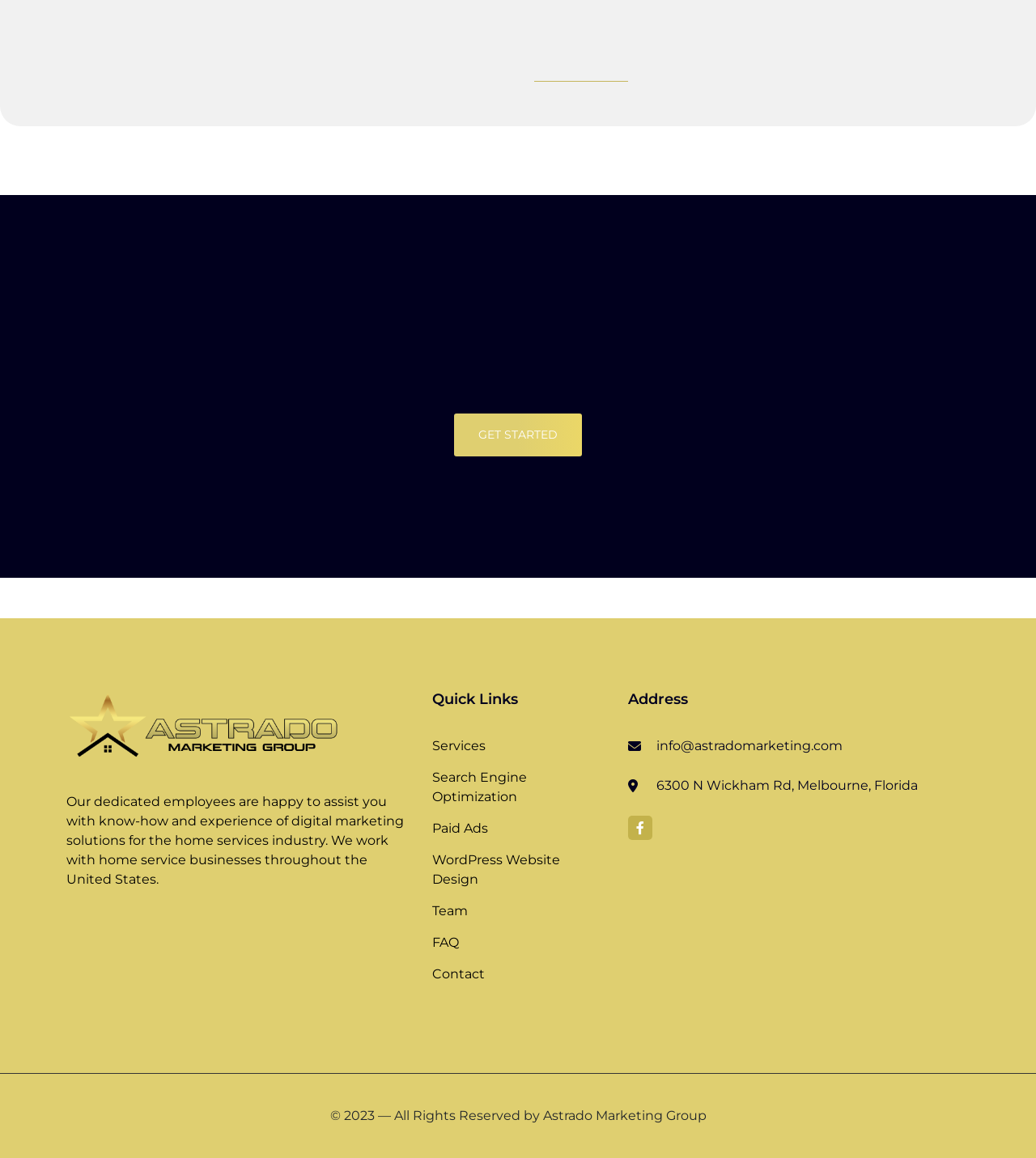Identify the bounding box coordinates for the region of the element that should be clicked to carry out the instruction: "View Team page". The bounding box coordinates should be four float numbers between 0 and 1, i.e., [left, top, right, bottom].

[0.417, 0.775, 0.582, 0.799]